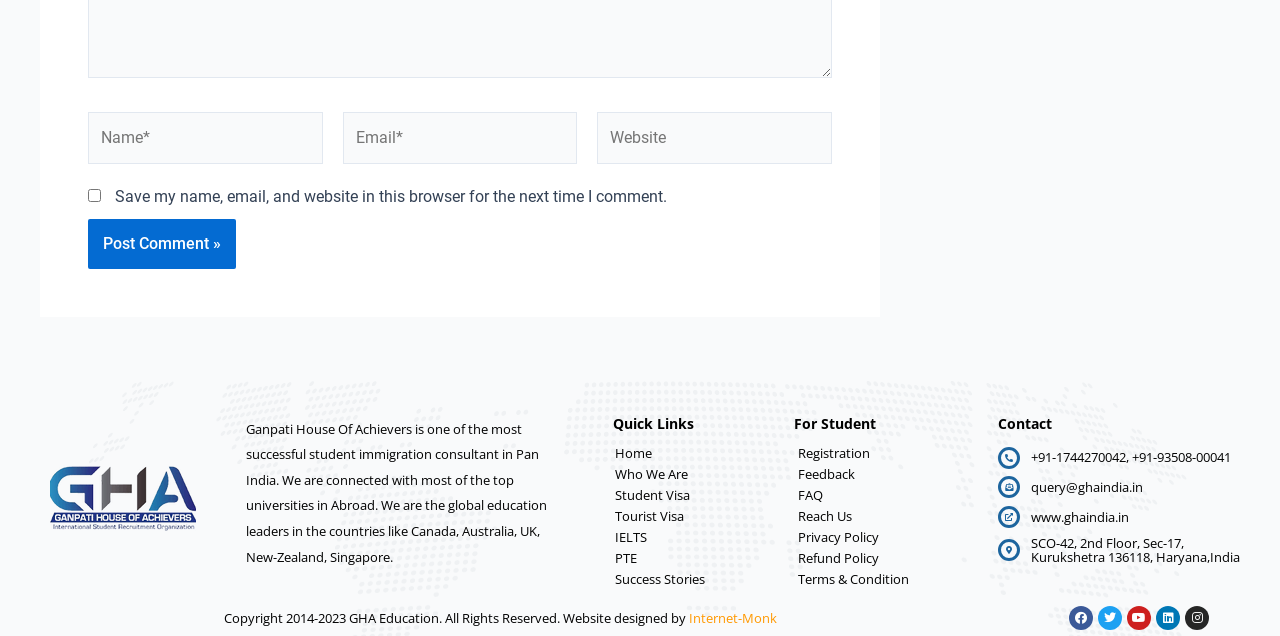Could you please study the image and provide a detailed answer to the question:
What are the contact phone numbers?

The contact phone numbers can be found in the 'Contact' section of the webpage, which is located at the bottom of the page.